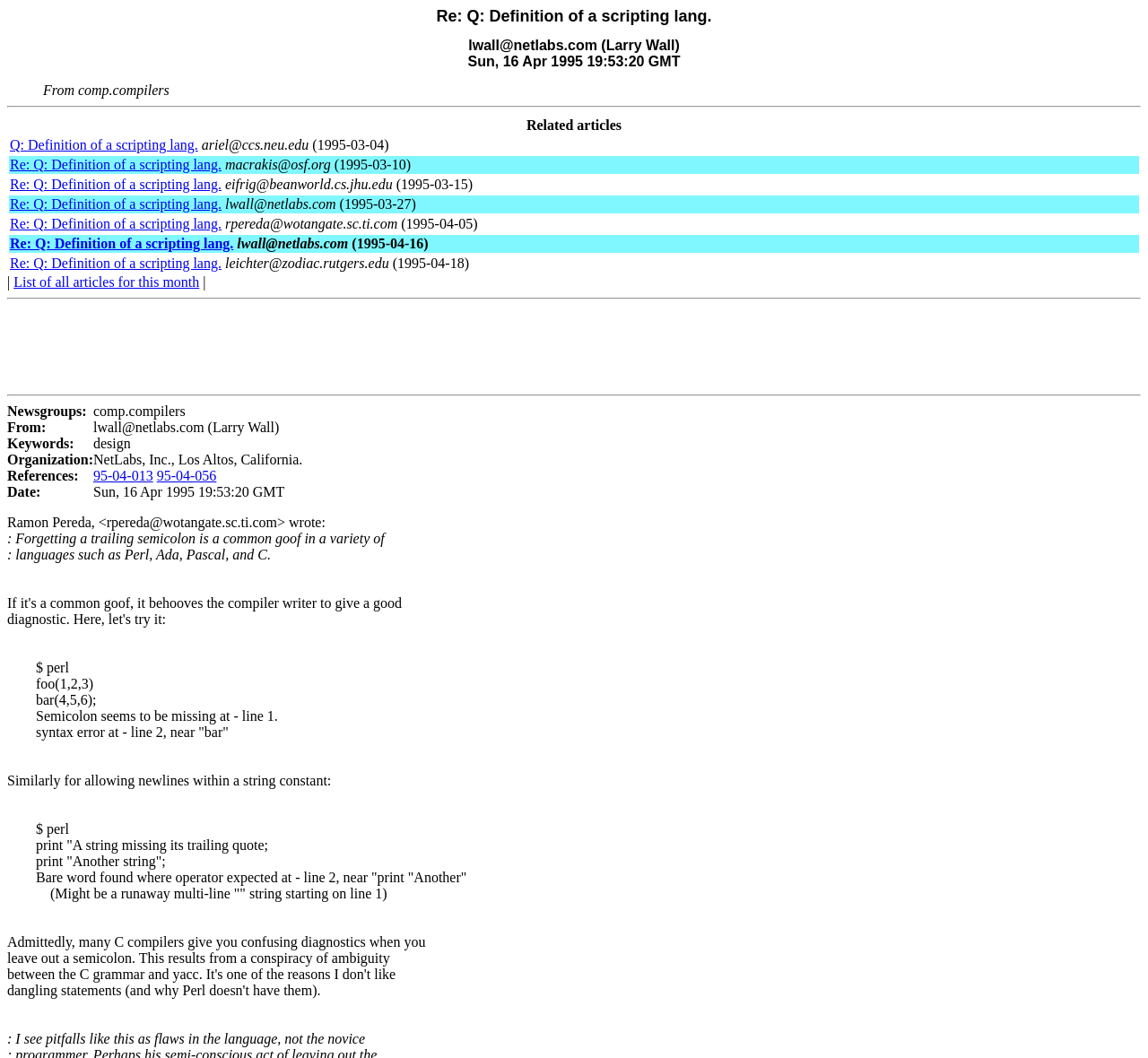Please locate the bounding box coordinates for the element that should be clicked to achieve the following instruction: "Click on the link '95-04-056'". Ensure the coordinates are given as four float numbers between 0 and 1, i.e., [left, top, right, bottom].

[0.136, 0.442, 0.189, 0.456]